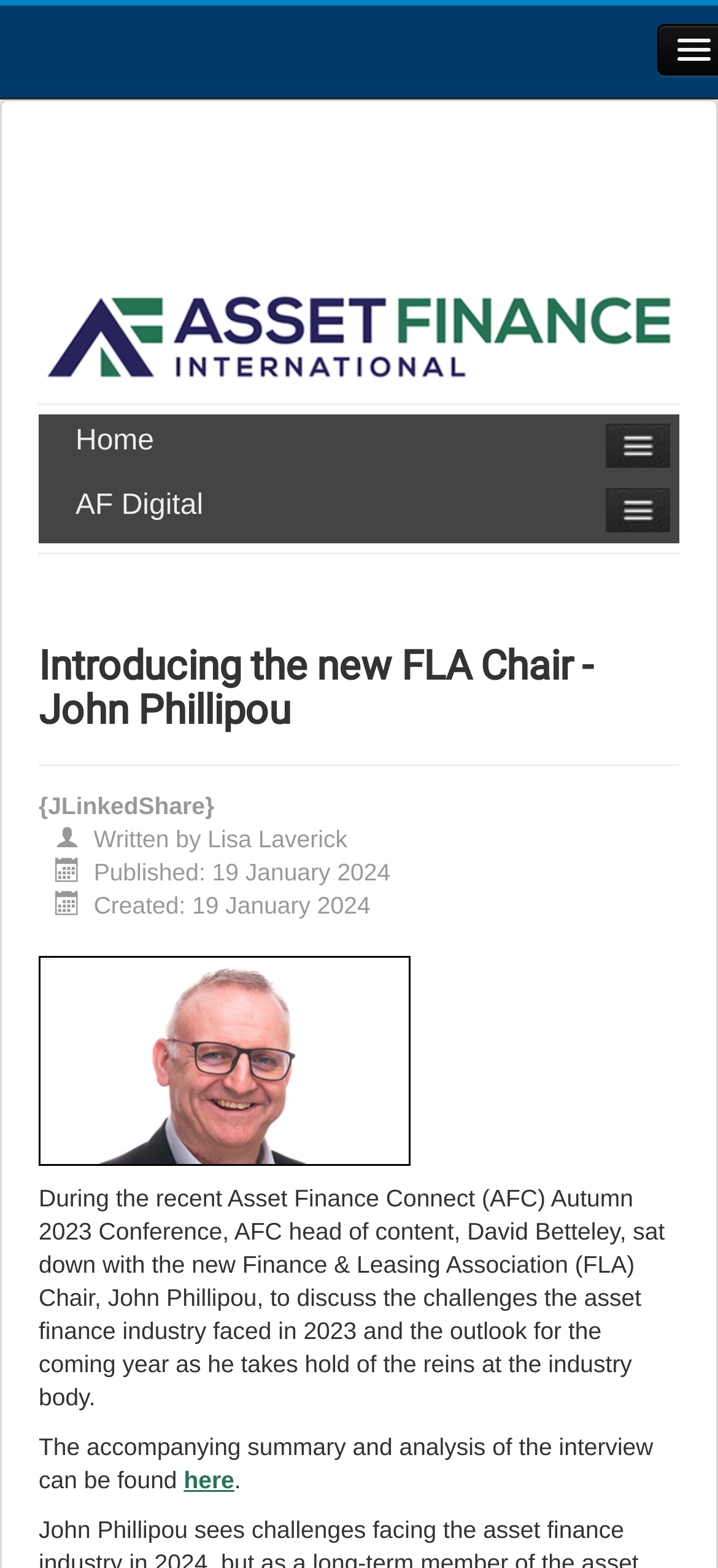Please find the bounding box for the UI element described by: "alt="Asset Finance International"".

[0.054, 0.182, 0.946, 0.246]